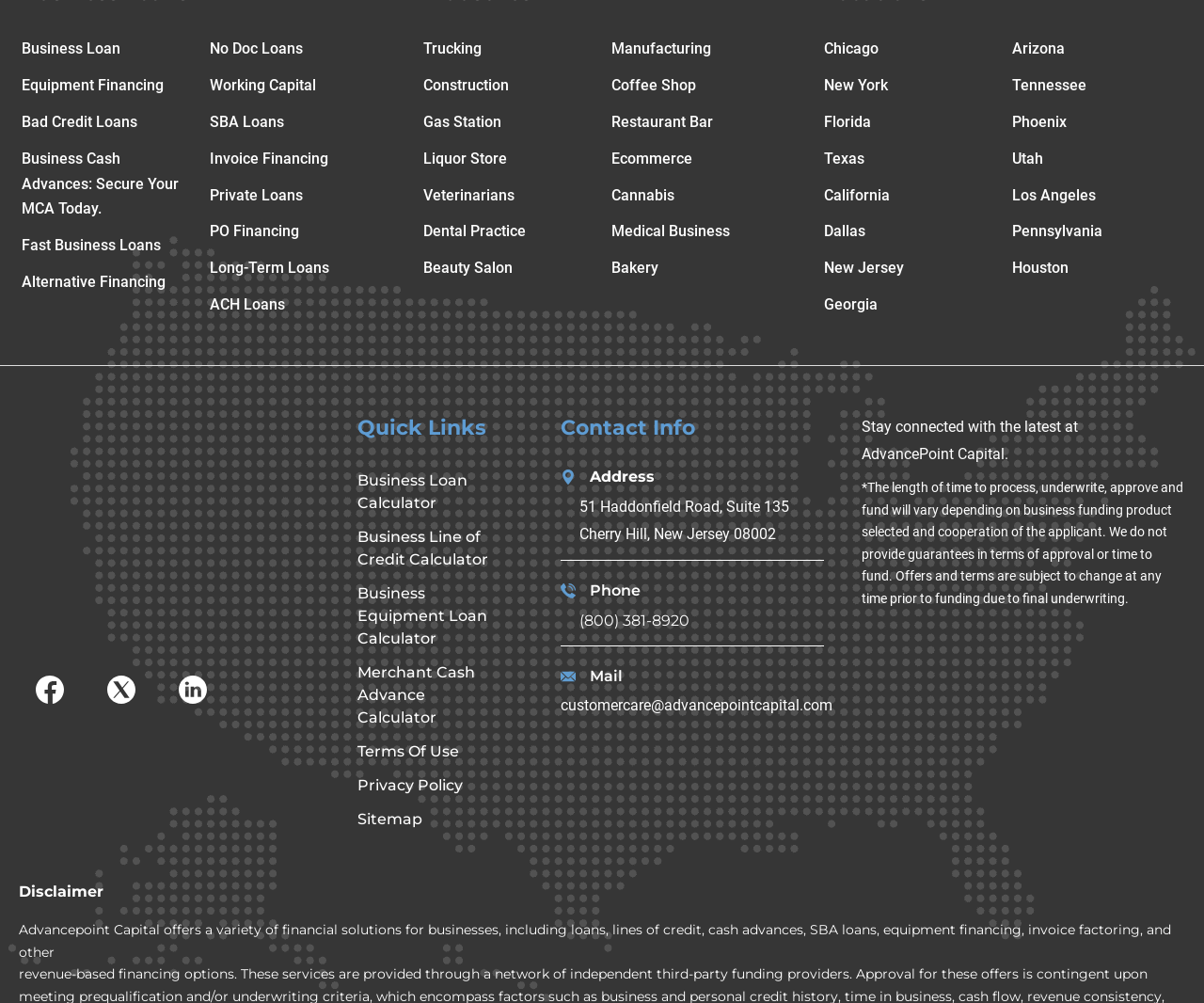Please identify the bounding box coordinates of the clickable region that I should interact with to perform the following instruction: "Click on Better Business Bureau Logo". The coordinates should be expressed as four float numbers between 0 and 1, i.e., [left, top, right, bottom].

[0.016, 0.532, 0.184, 0.547]